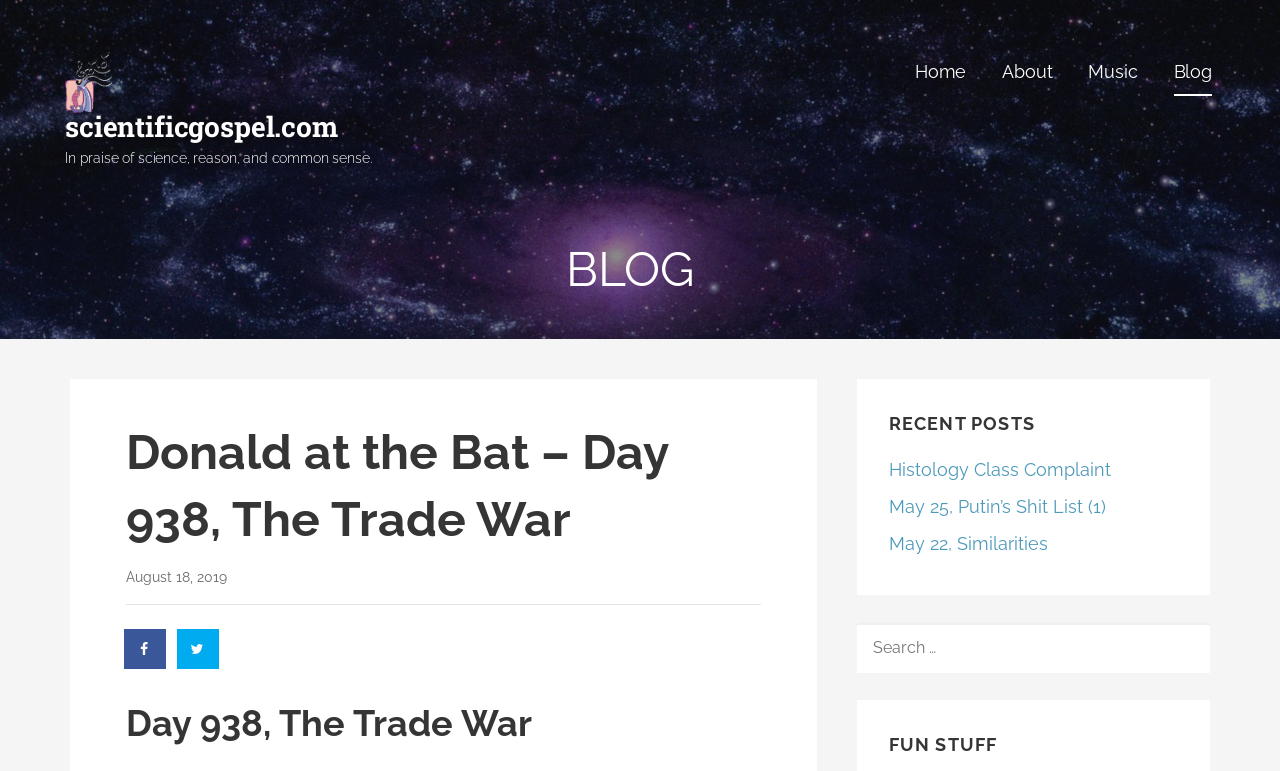Find and specify the bounding box coordinates that correspond to the clickable region for the instruction: "search for something".

[0.669, 0.806, 0.945, 0.873]